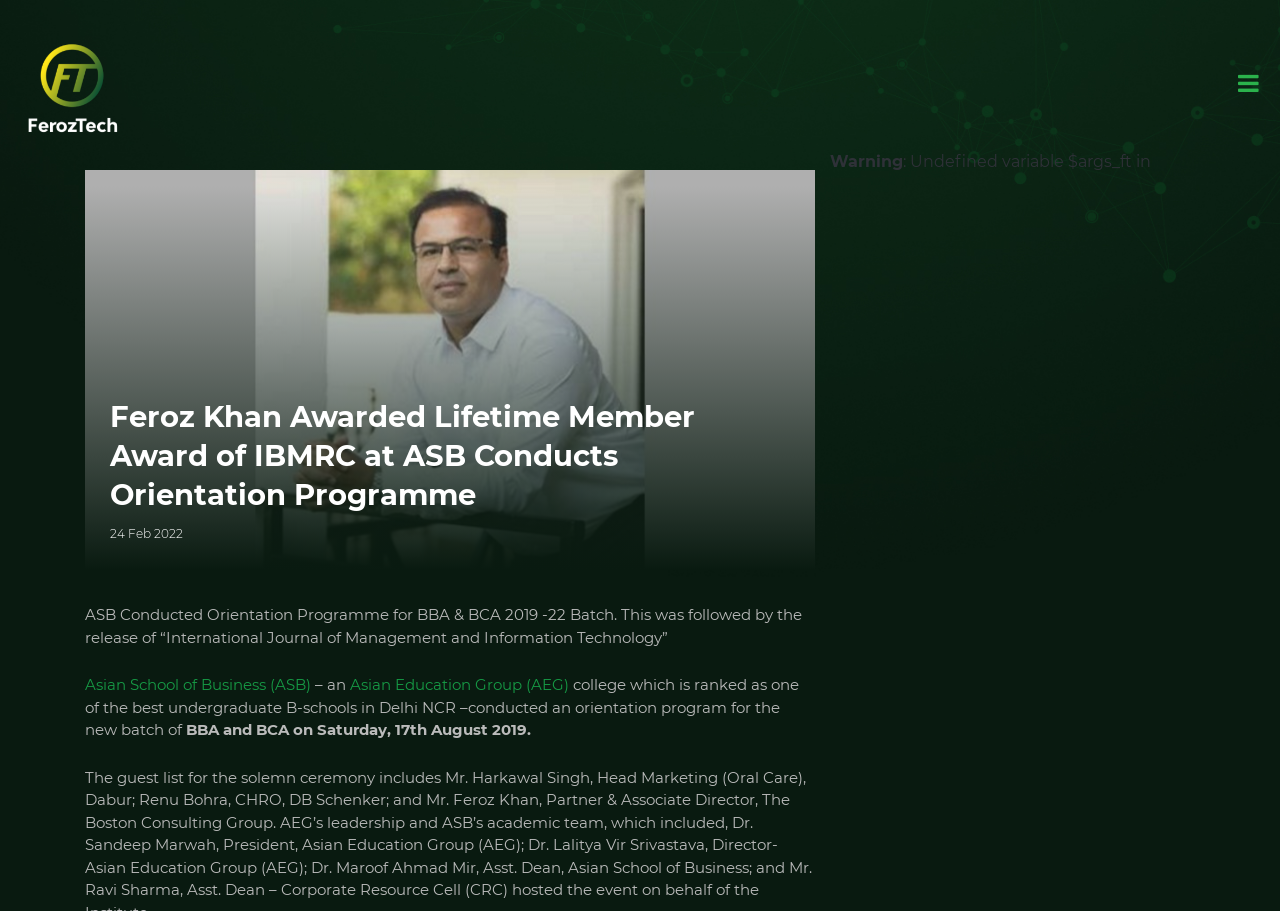What is the bounding box coordinate of the image?
Refer to the image and respond with a one-word or short-phrase answer.

[0.012, 0.027, 0.102, 0.161]